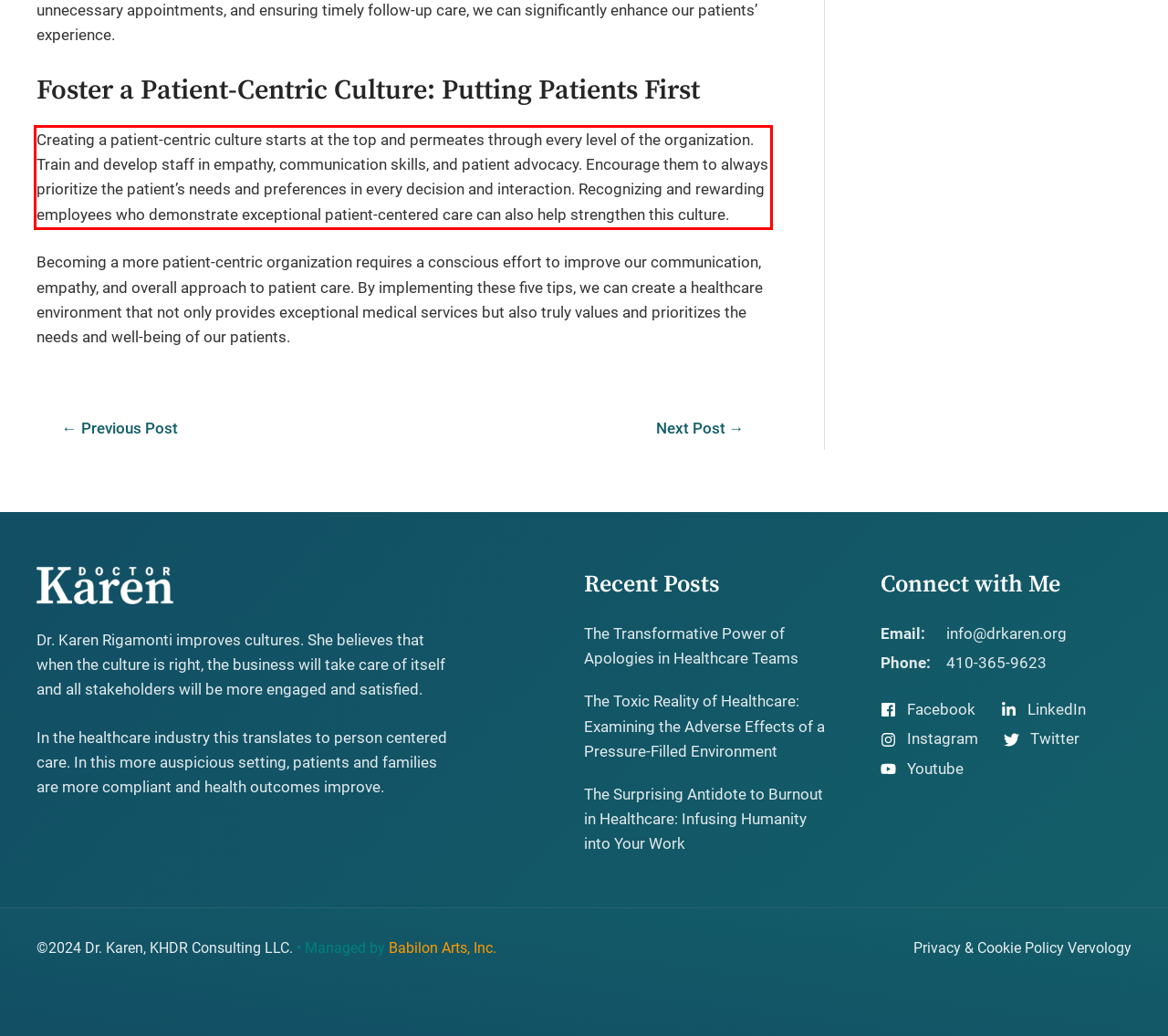Perform OCR on the text inside the red-bordered box in the provided screenshot and output the content.

Creating a patient-centric culture starts at the top and permeates through every level of the organization. Train and develop staff in empathy, communication skills, and patient advocacy. Encourage them to always prioritize the patient’s needs and preferences in every decision and interaction. Recognizing and rewarding employees who demonstrate exceptional patient-centered care can also help strengthen this culture.